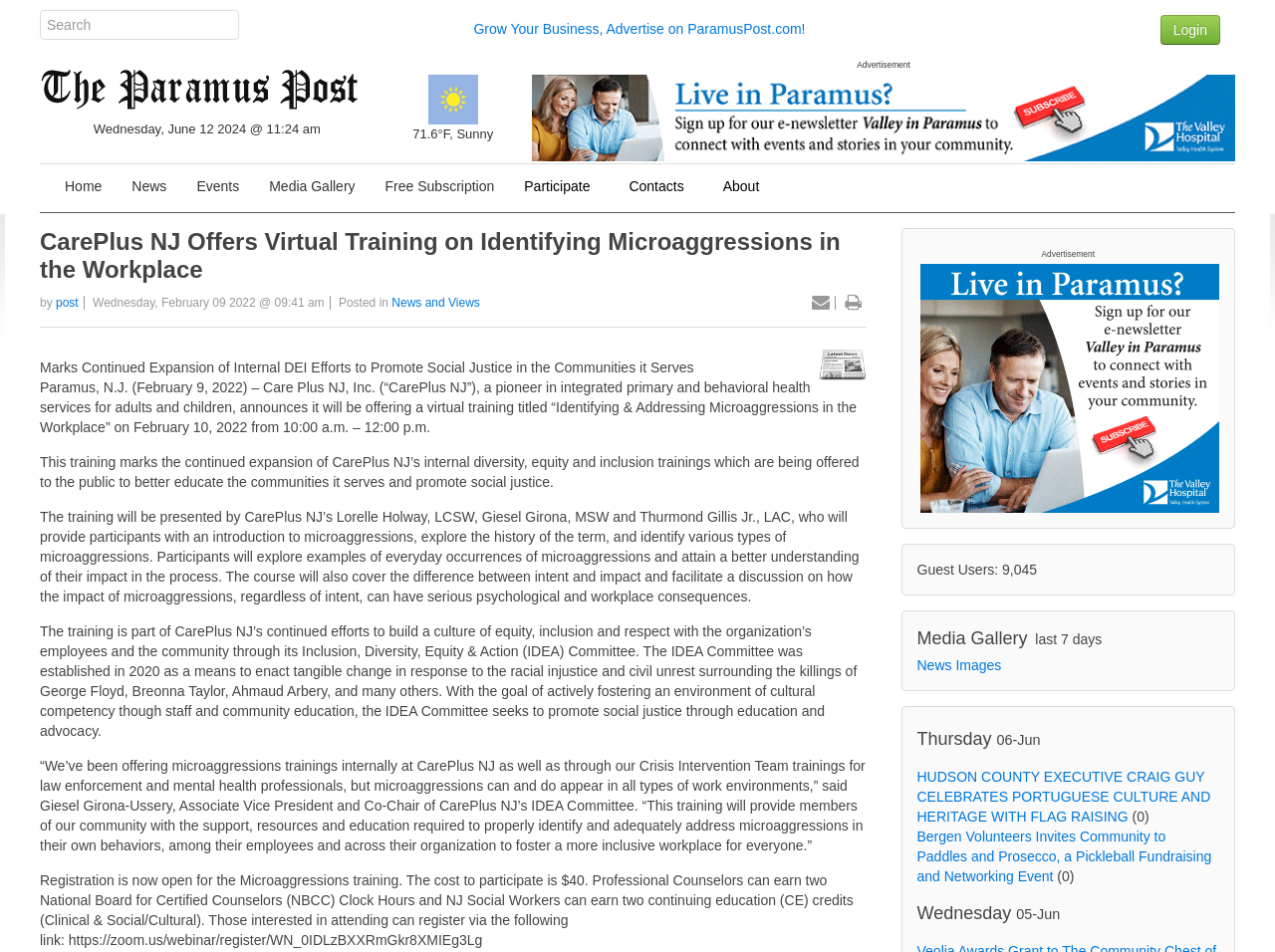What is the topic of the virtual training?
Please provide a single word or phrase as your answer based on the screenshot.

Microaggressions in the Workplace